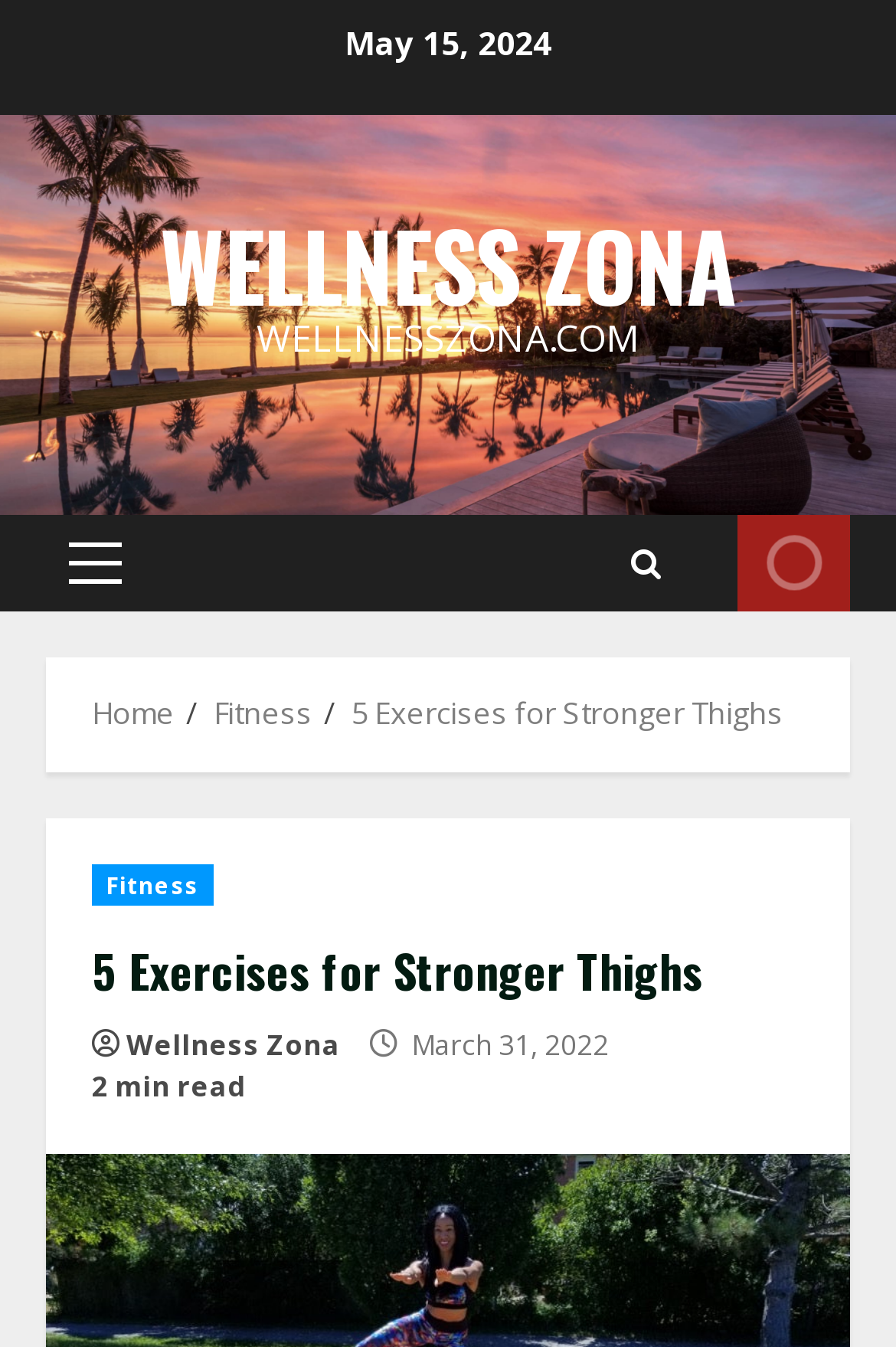Point out the bounding box coordinates of the section to click in order to follow this instruction: "Go to the page of Shiz".

None